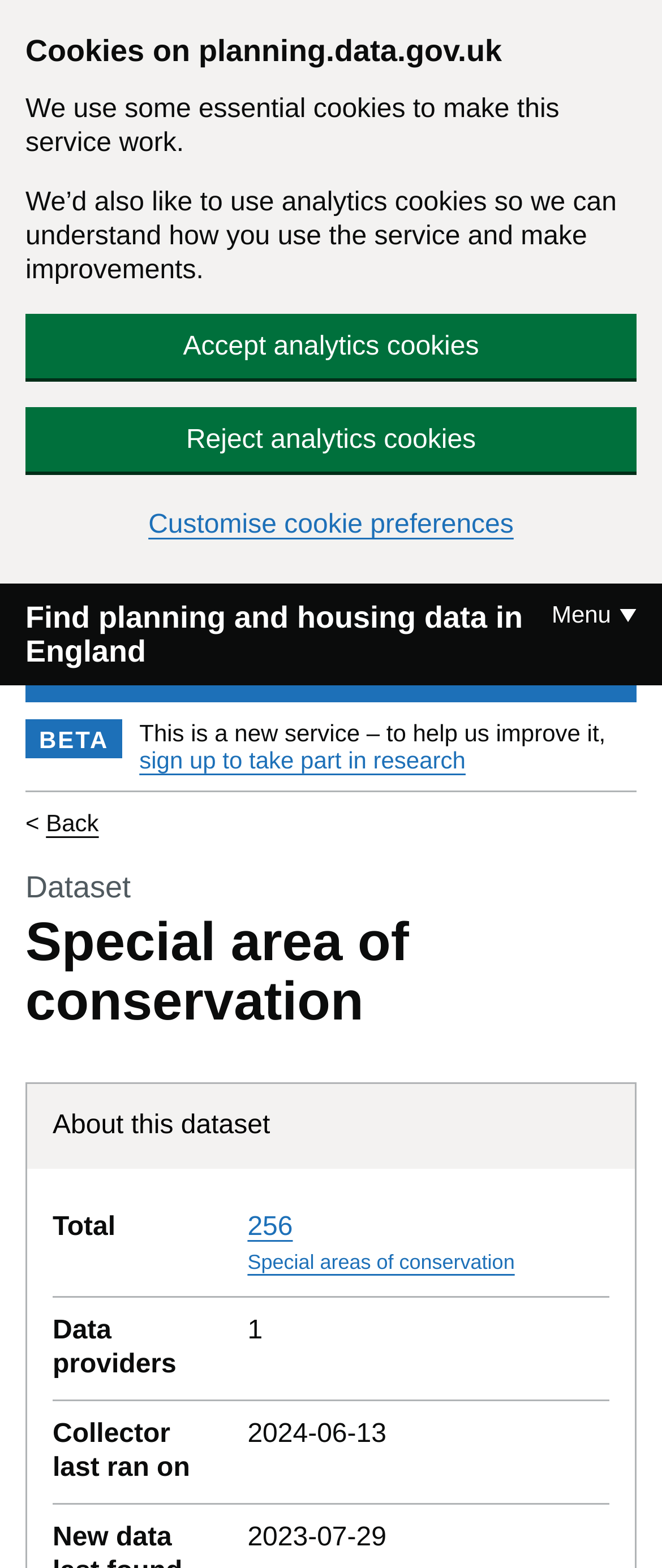Please extract the title of the webpage.

Special area of conservation